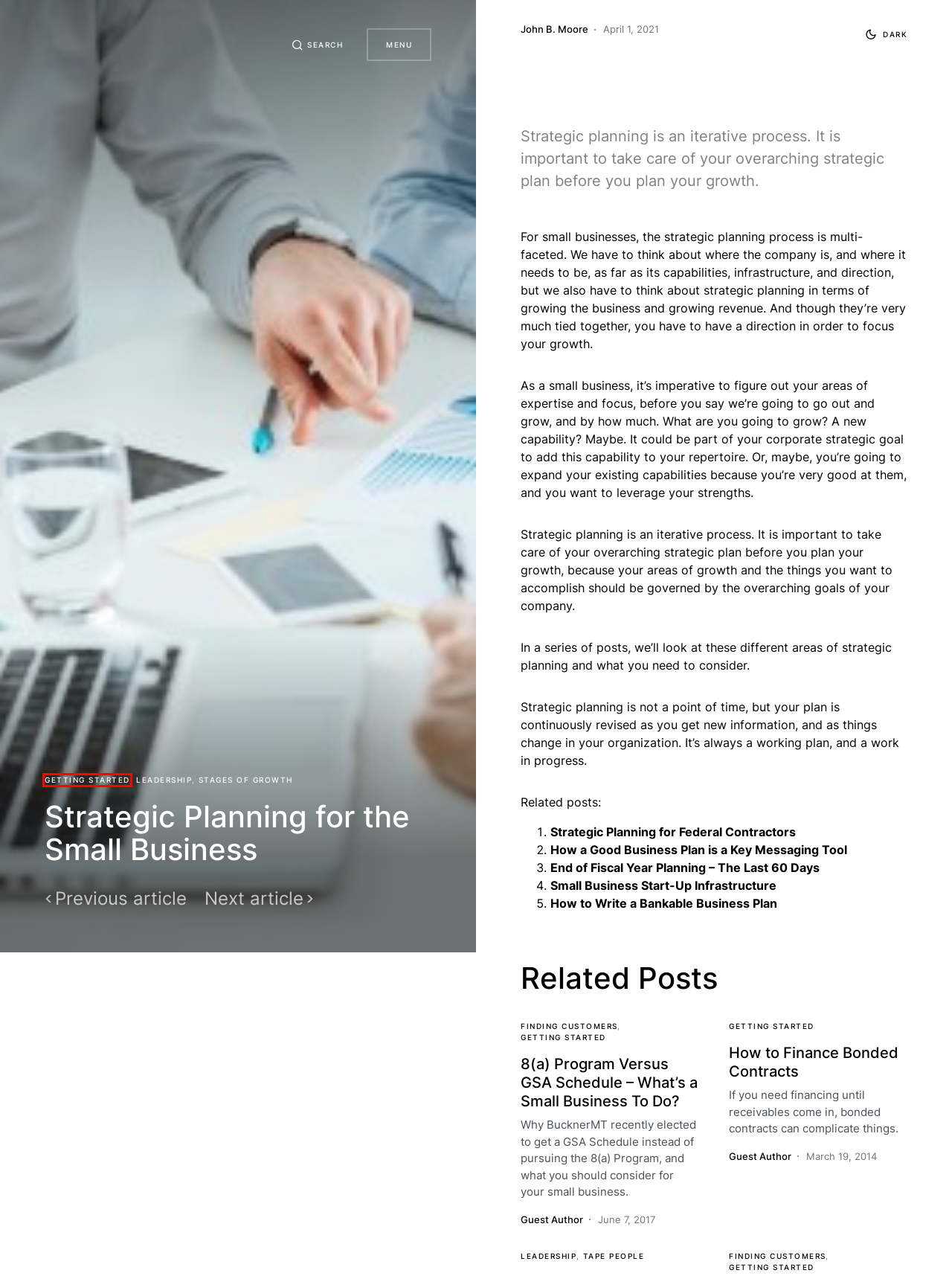Examine the screenshot of a webpage with a red bounding box around a UI element. Your task is to identify the webpage description that best corresponds to the new webpage after clicking the specified element. The given options are:
A. End of Fiscal Year Planning – The Last 60 Days |
B. Getting Started |
C. Strategic Planning for Federal Contractors |
D. How to Write a Bankable Business Plan |
E. 8(a) Program Versus GSA Schedule – What’s a Small Business To Do? |
F. John B. Moore |
G. Finding Customers |
H. Leadership |

B